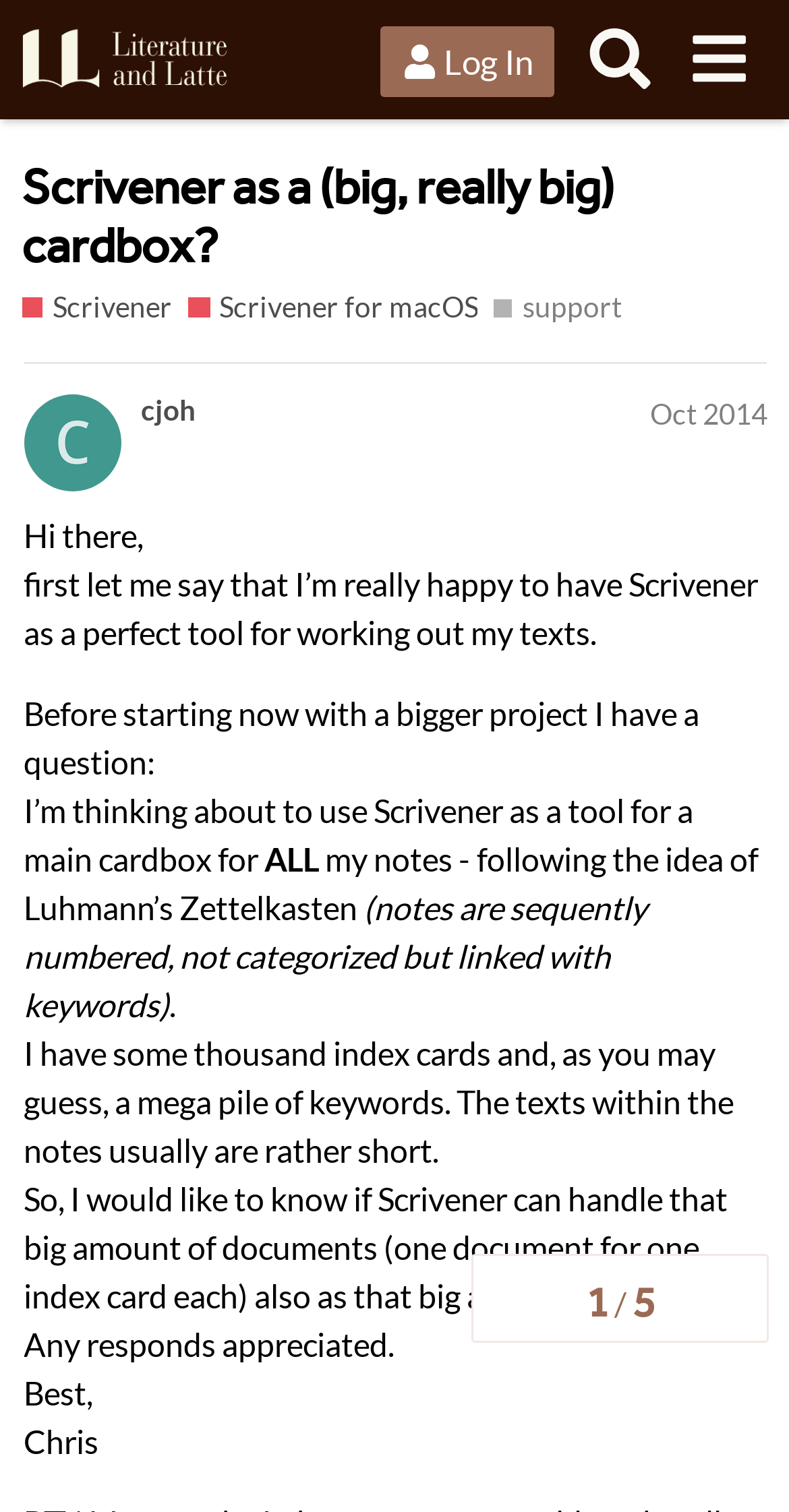What is the username of the person who posted the topic?
Use the image to answer the question with a single word or phrase.

cjoh